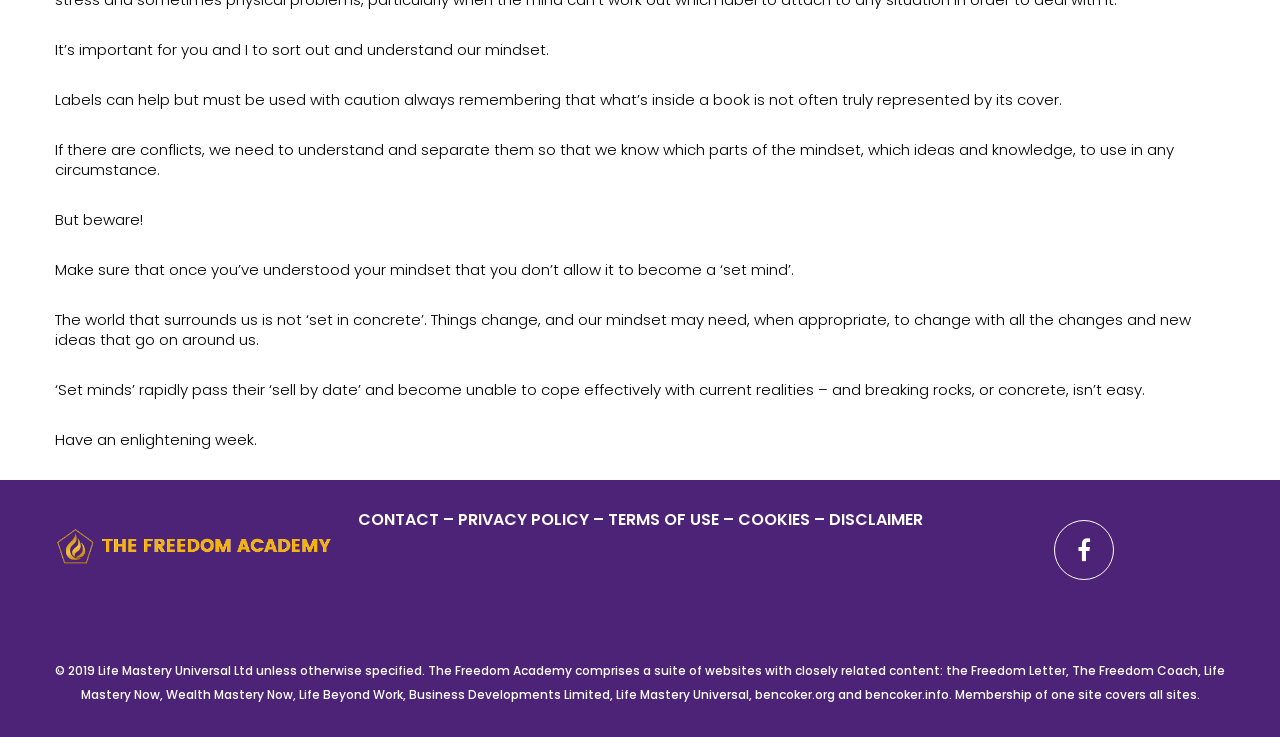How many links are in the CONTACT section?
Please describe in detail the information shown in the image to answer the question.

The CONTACT section has 5 links: CONTACT, PRIVACY POLICY, TERMS OF USE, COOKIES, and DISCLAIMER.